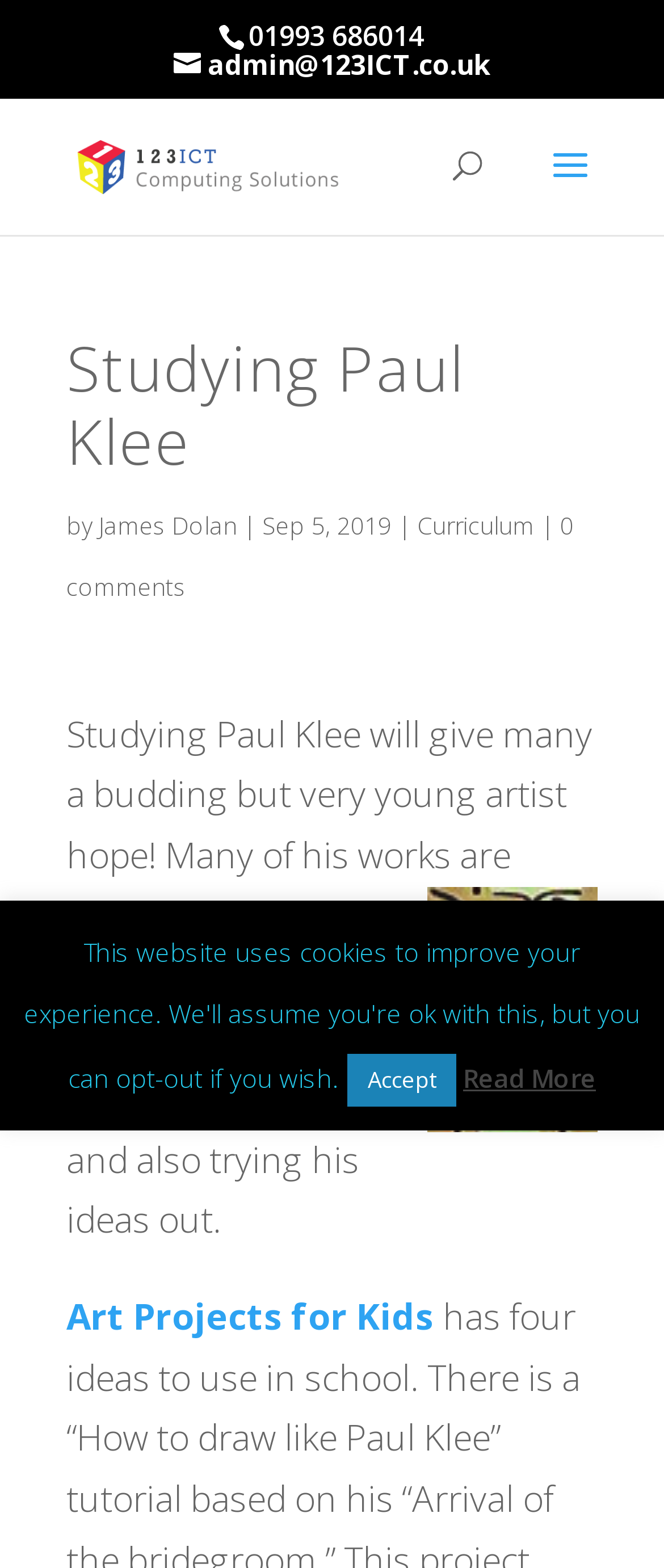Please identify the bounding box coordinates of the clickable area that will fulfill the following instruction: "explore Art Projects for Kids". The coordinates should be in the format of four float numbers between 0 and 1, i.e., [left, top, right, bottom].

[0.1, 0.824, 0.654, 0.854]